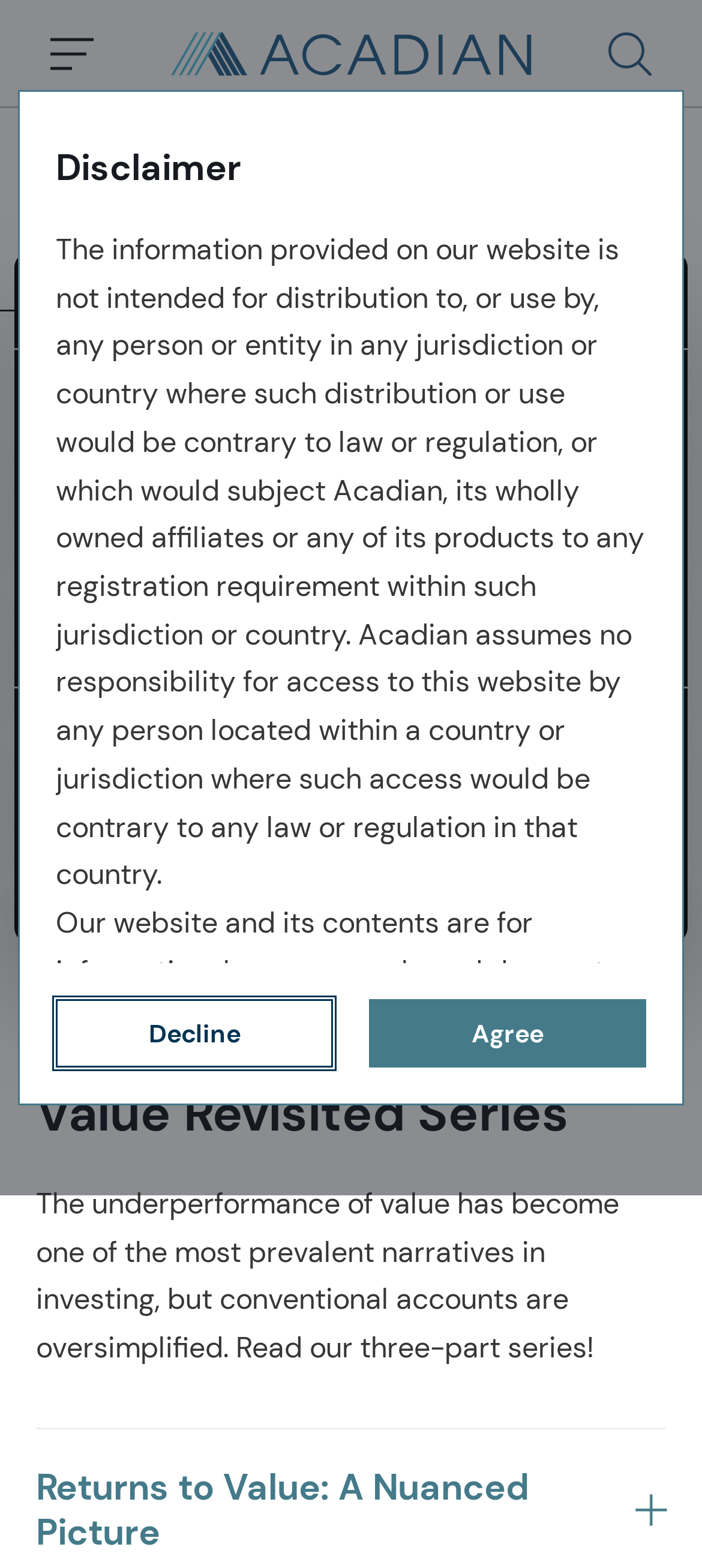Pinpoint the bounding box coordinates of the clickable area necessary to execute the following instruction: "Click the logo". The coordinates should be given as four float numbers between 0 and 1, namely [left, top, right, bottom].

[0.059, 0.178, 0.174, 0.204]